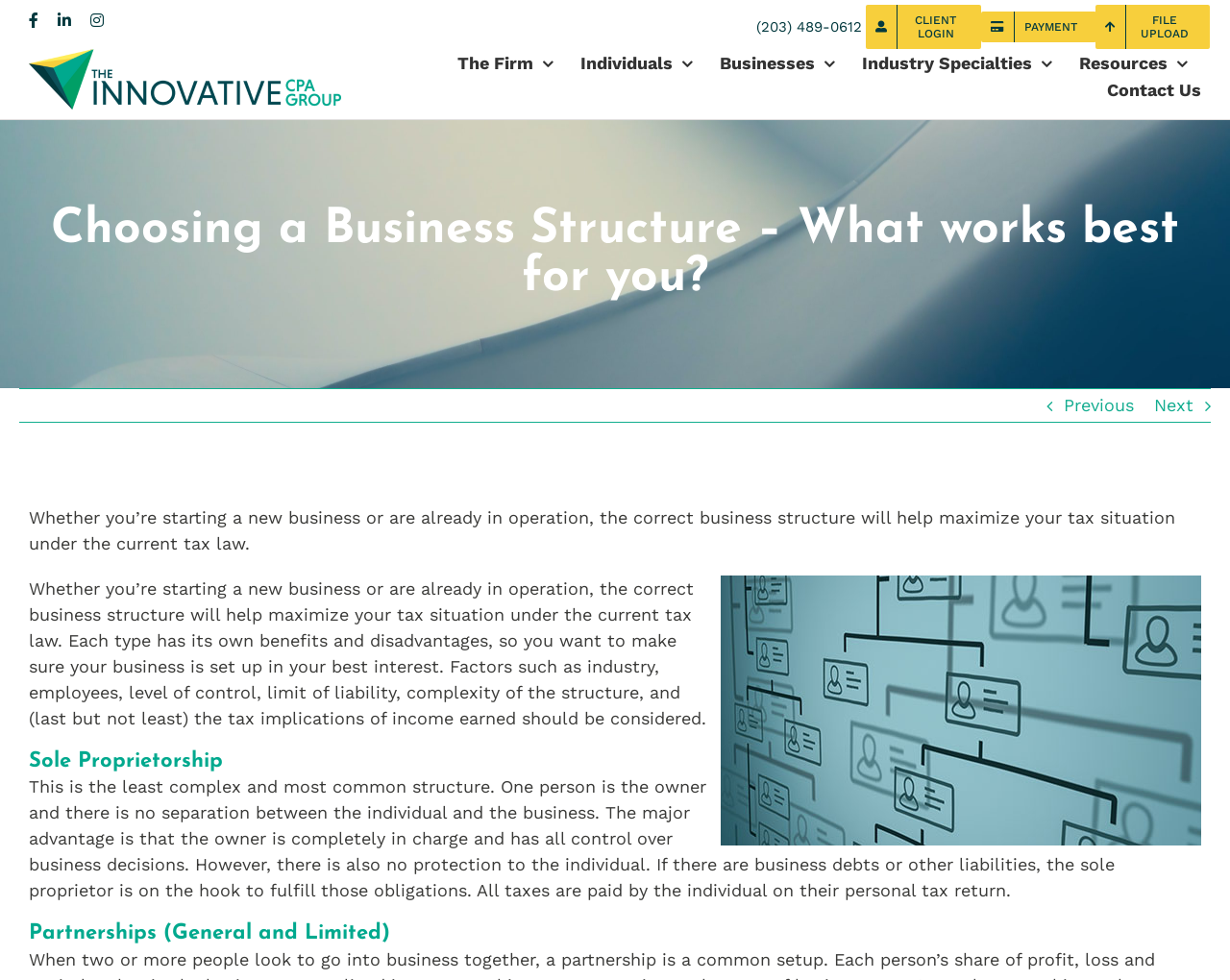Detail the various sections and features present on the webpage.

The webpage is about choosing a business structure, with a focus on maximizing tax benefits. At the top left, there are three social media links: Facebook, LinkedIn, and Instagram. Next to them is the company logo, which is an image. On the top right, there are several links, including a phone number, client login, payment, and file upload.

Below the top section, there is a main navigation menu with several options, including "The Firm", "Individuals", "Businesses", "Industry Specialties", "Resources", and "Contact Us". 

The main content of the page starts with a heading that reads "Choosing a Business Structure – What works best for you?". Below this heading, there are two links for navigating to previous and next pages. 

The main text explains the importance of choosing the correct business structure, as it can help maximize tax benefits. It highlights the factors to consider when choosing a business structure, including industry, employees, level of control, limit of liability, complexity of the structure, and tax implications.

There is an image on the page, but its content is not described. 

The page then goes on to describe two types of business structures: Sole Proprietorship and Partnerships (General and Limited). The description of Sole Proprietorship explains its advantages, such as complete control, and disadvantages, such as no protection for the individual. The description of Partnerships is not fully provided, but it is clear that it is another type of business structure being discussed.